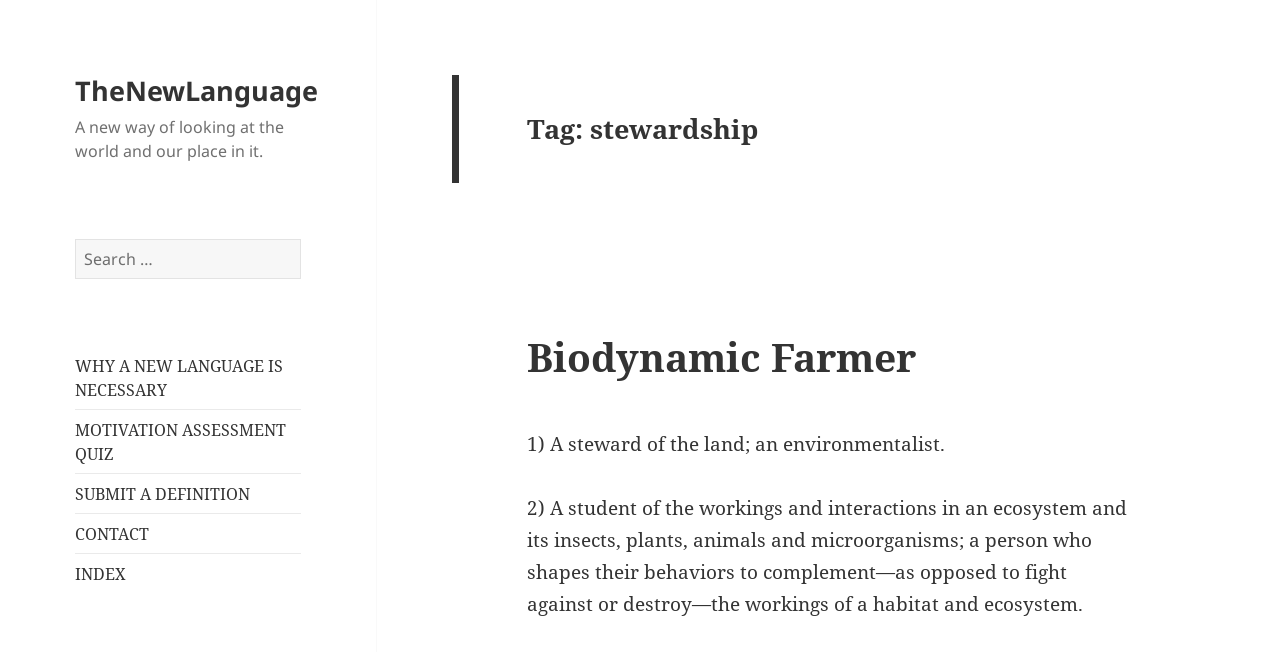What is the purpose of the search box?
Provide a thorough and detailed answer to the question.

The search box is located in the complementary section of the webpage, and it has a label 'Search for:' and a button 'Search'. This suggests that the purpose of the search box is to allow users to search for definitions or related content on the webpage.